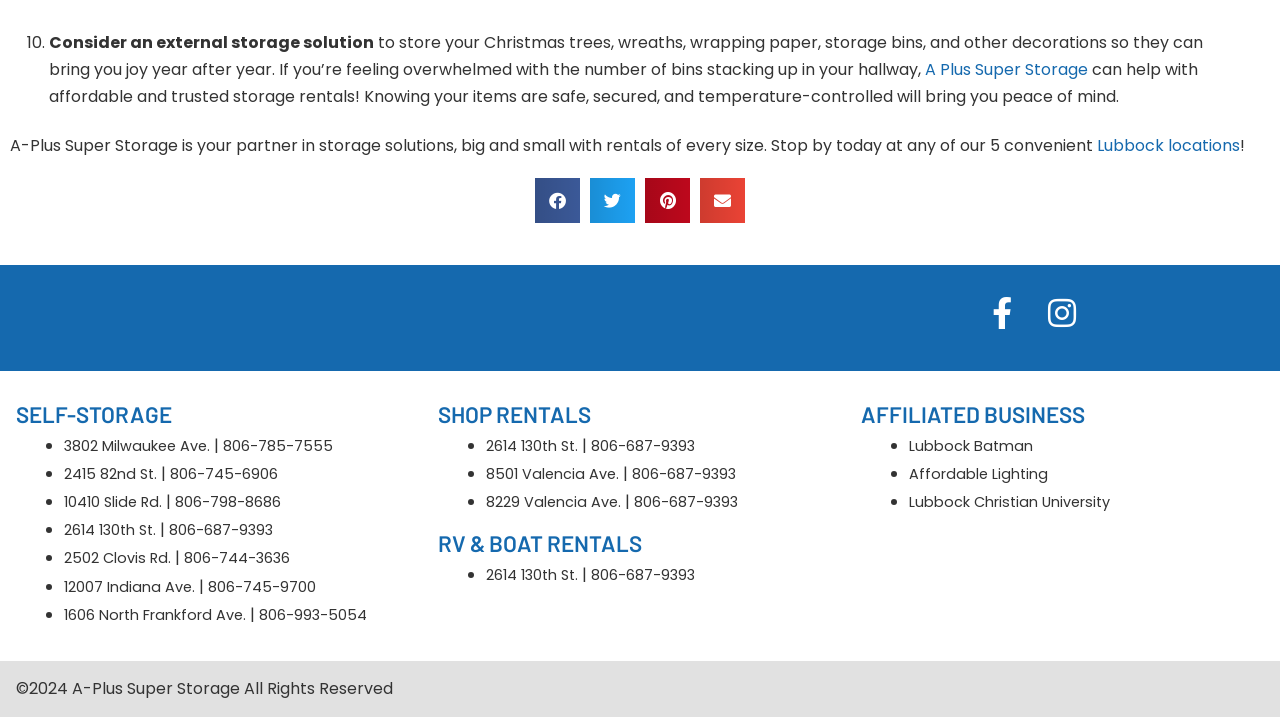What is the purpose of the storage solution?
Deliver a detailed and extensive answer to the question.

The text 'Consider an external storage solution to store your Christmas trees, wreaths, wrapping paper, storage bins, and other decorations so they can bring you joy year after year.' suggests that the storage solution is for storing Christmas-related items.